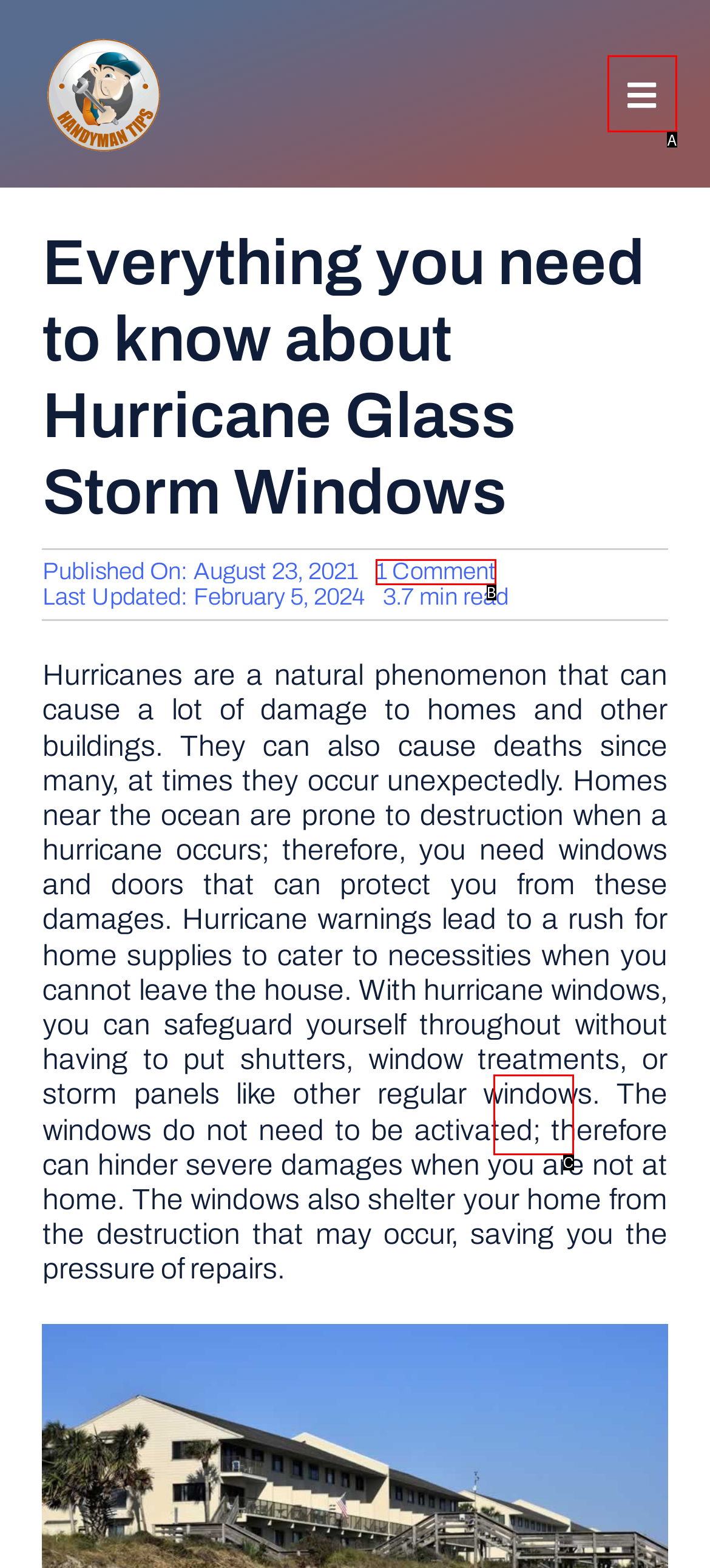Identify the HTML element that corresponds to the description: Toggle Navigation
Provide the letter of the matching option from the given choices directly.

A